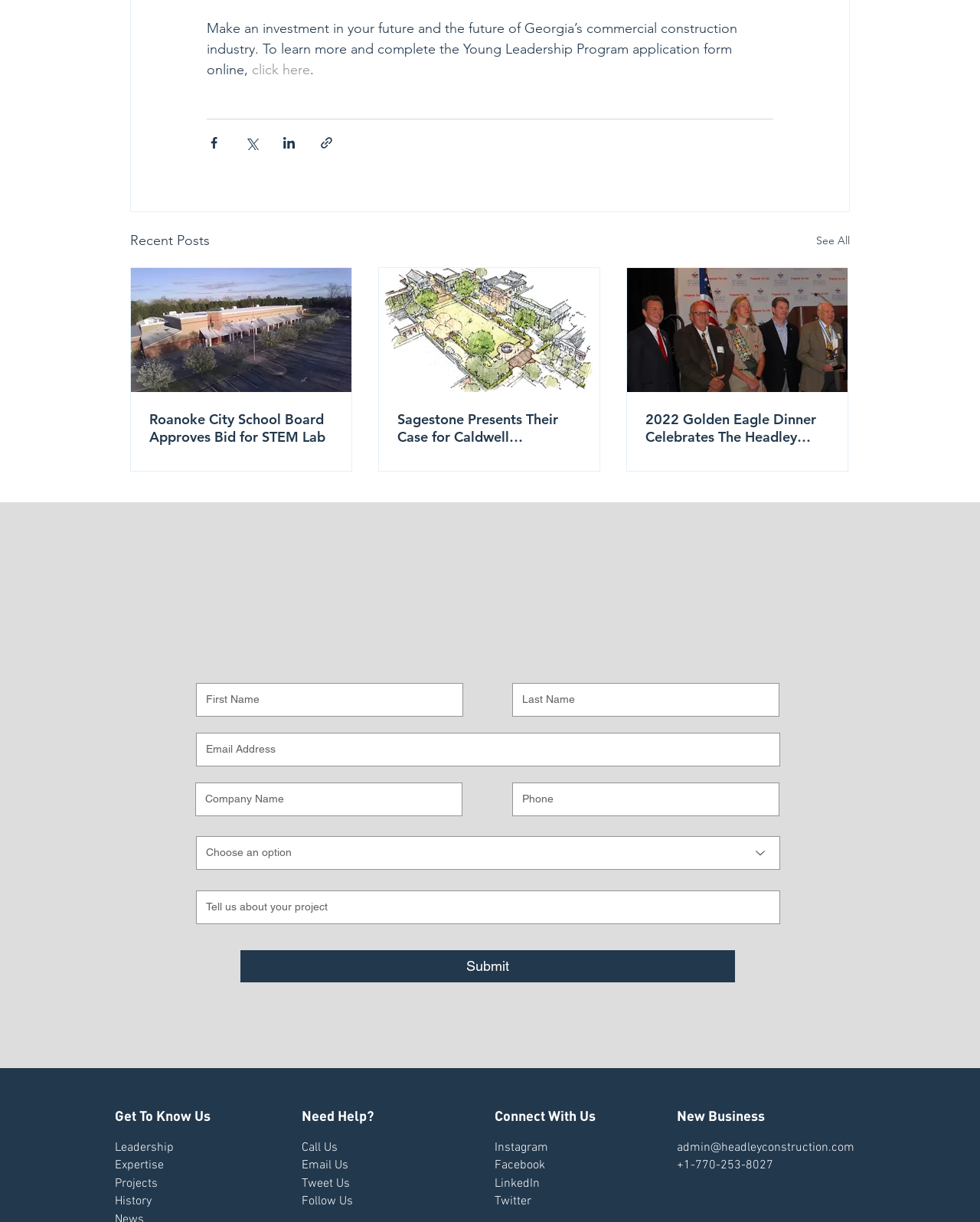What is the purpose of the Young Leadership Program?
Please describe in detail the information shown in the image to answer the question.

Based on the static text element at the top of the webpage, it appears that the Young Leadership Program is an initiative to invest in the future of Georgia’s commercial construction industry. The text invites users to learn more and complete an application form online.